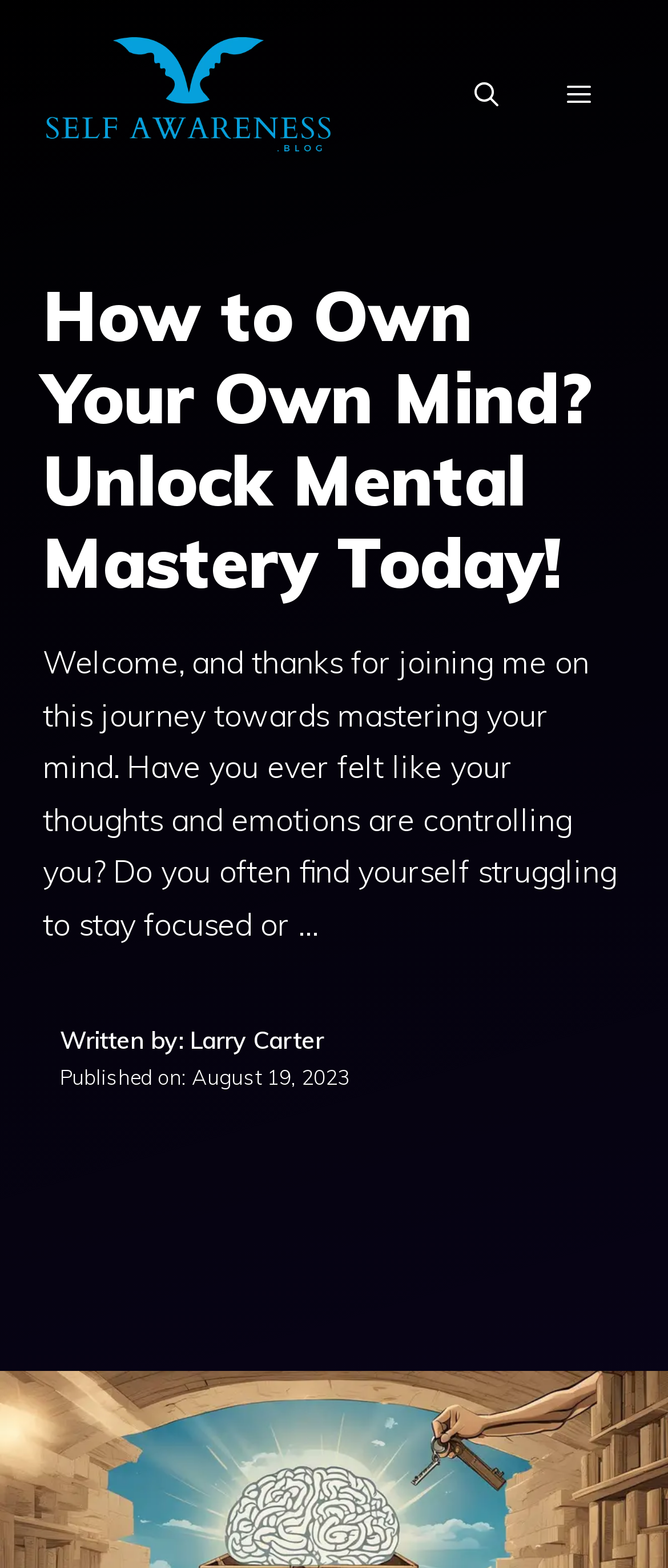Provide a short answer using a single word or phrase for the following question: 
What is the name of the link in the banner?

Self-Awareness